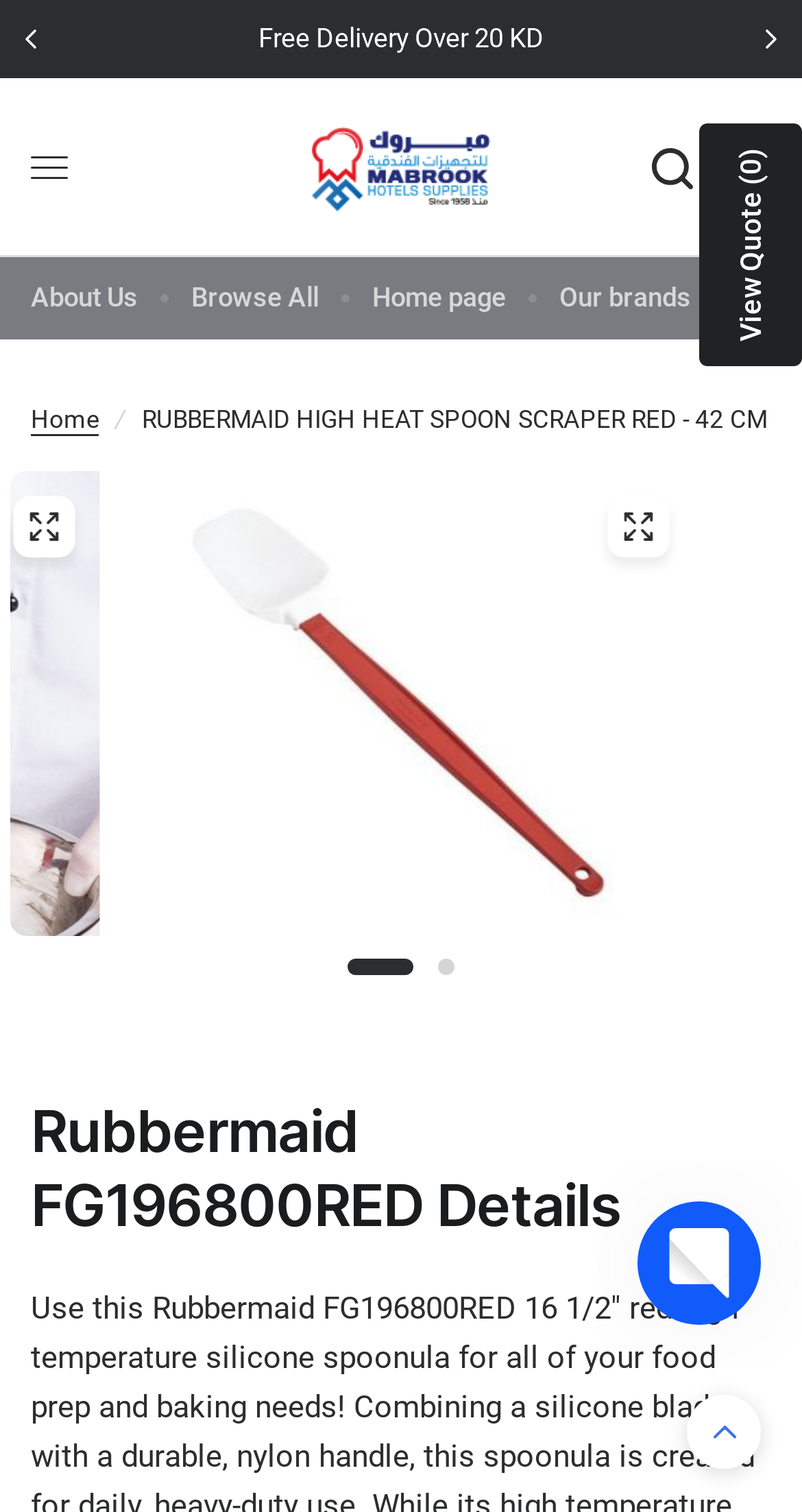Please identify the bounding box coordinates of the region to click in order to complete the given instruction: "Get a quote". The coordinates should be four float numbers between 0 and 1, i.e., [left, top, right, bottom].

[0.872, 0.082, 1.0, 0.242]